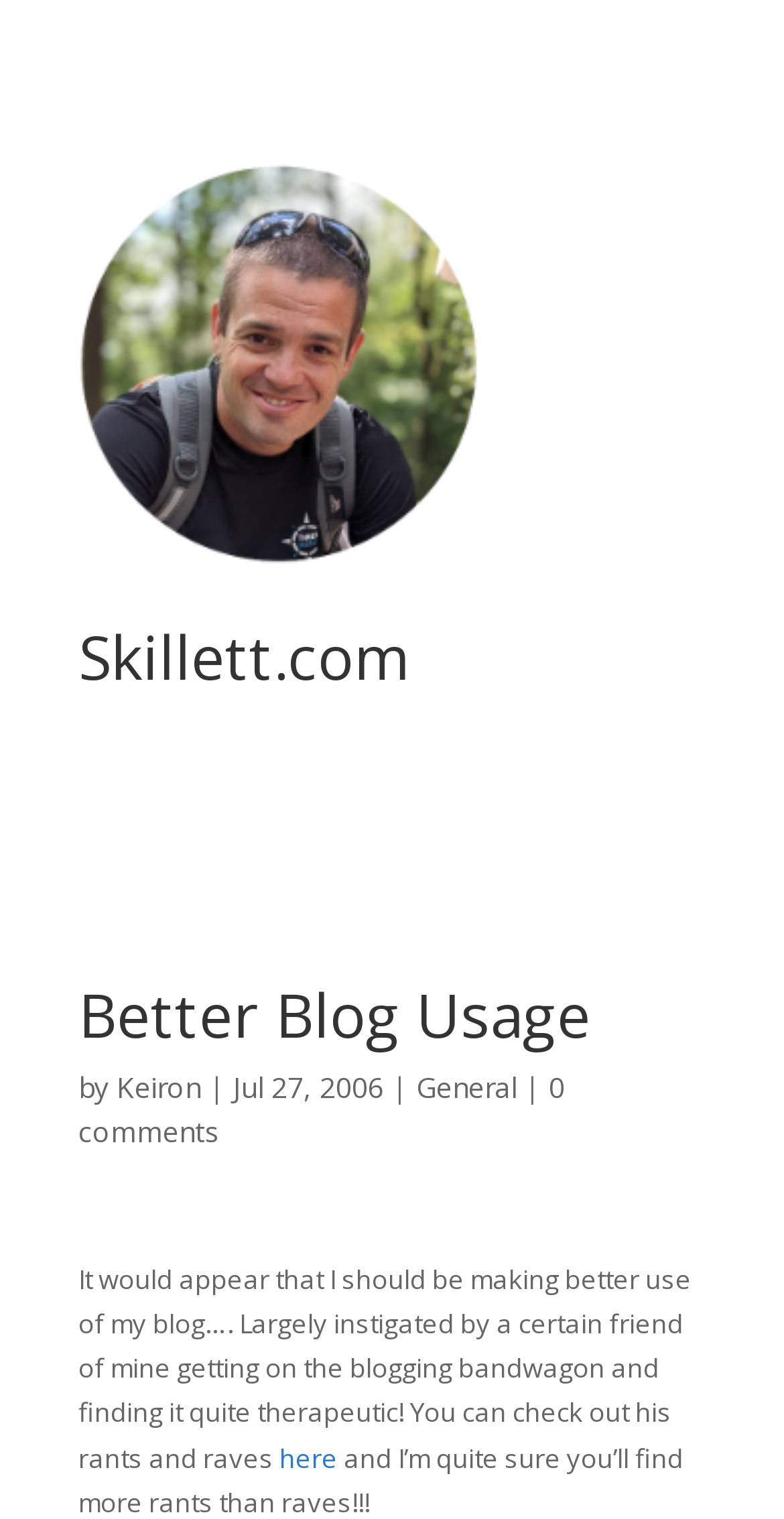Describe all visible elements and their arrangement on the webpage.

The webpage is about "Better Blog Usage" on Skillett.com. At the top-left corner, there is an image. Below the image, there is a heading that reads "Skillett.com" followed by a subheading "Better Blog Usage". 

To the right of the subheading, there is a section that displays the author's information, including the text "by", a link to the author's name "Keiron", a vertical bar, and the date "Jul 27, 2006". 

On the same line as the author's information, there are two links: "General" and "0 comments". The "0 comments" link is located at the far right of this line.

Below the author's information, there is a main content area that contains a paragraph of text. The text explains the purpose of the blog and mentions a friend who has started blogging and finds it therapeutic. The paragraph includes a link to the friend's blog, labeled "here", which is located near the bottom of the page.